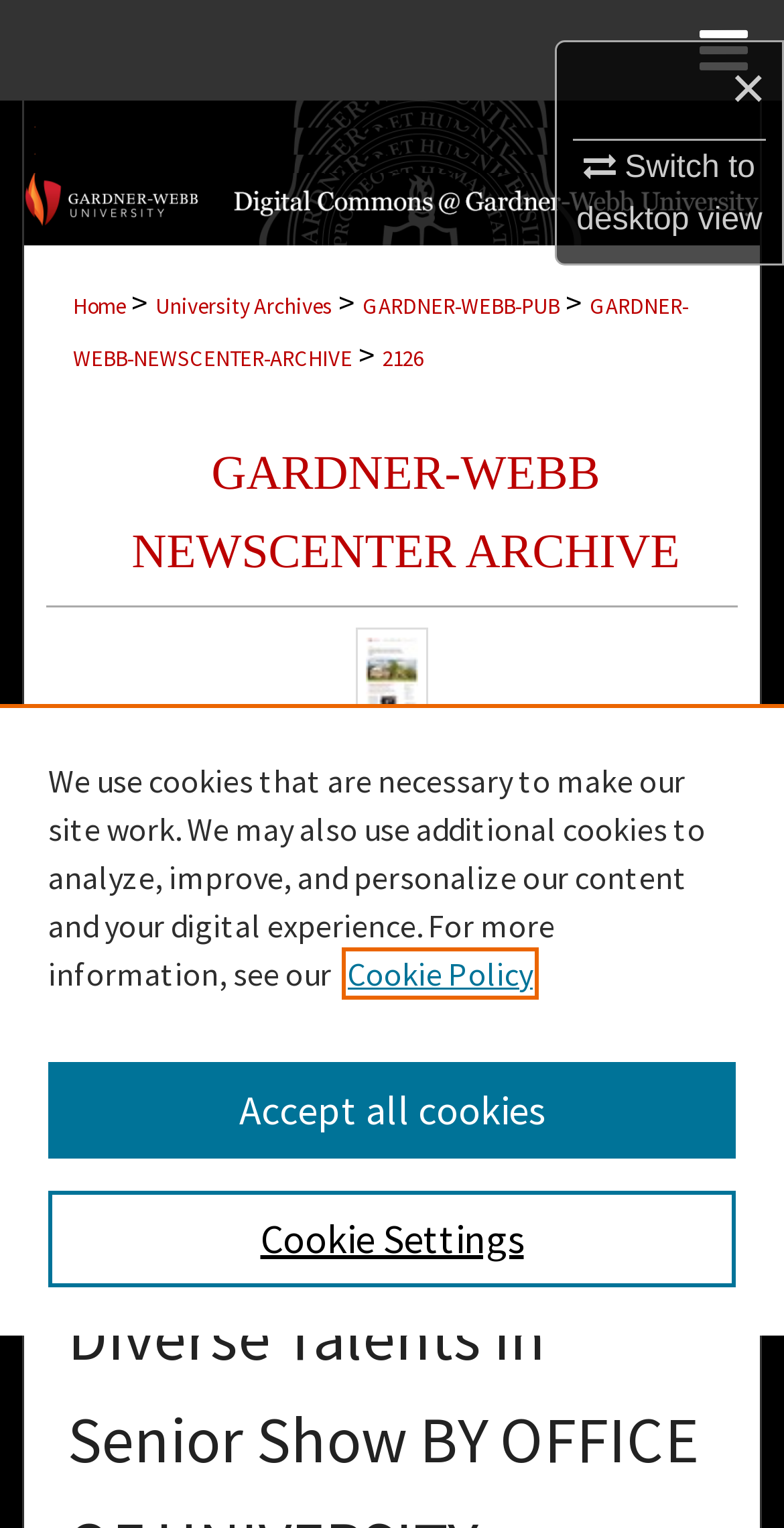Write an extensive caption that covers every aspect of the webpage.

The webpage appears to be an article page from Gardner-Webb University's news center archive. At the top right corner, there is a close button, a link to switch to desktop view, and a menu button. Below these elements, there is a hidden menu with links to Home, Search, Browse Collections, My Account, About, and DC Network Digital Commons Network.

On the top left, there is a logo of Digital Commons @ Gardner-Webb University, accompanied by a smaller Gardner-Webb University logo. Below these logos, there is a breadcrumb navigation menu with links to Home, University Archives, GARDNER-WEBB-PUB, GARDNER-WEBB-NEWSCENTER-ARCHIVE, and 2126.

The main content of the page is headed by a title "GARDNER-WEBB NEWSCENTER ARCHIVE" in a large font. Below the title, there is a link to the same title. The main article is titled "Gardner-Webb Art and Communication Students Exhibit Diverse Talents in Senior Show BY OFFICE OF UNIVERSITY", accompanied by an image.

At the bottom of the page, there is a cookie banner with a privacy alert dialog. The dialog explains the university's cookie policy and provides links to learn more and adjust cookie settings. There are two buttons: "Cookie Settings" and "Accept all cookies".